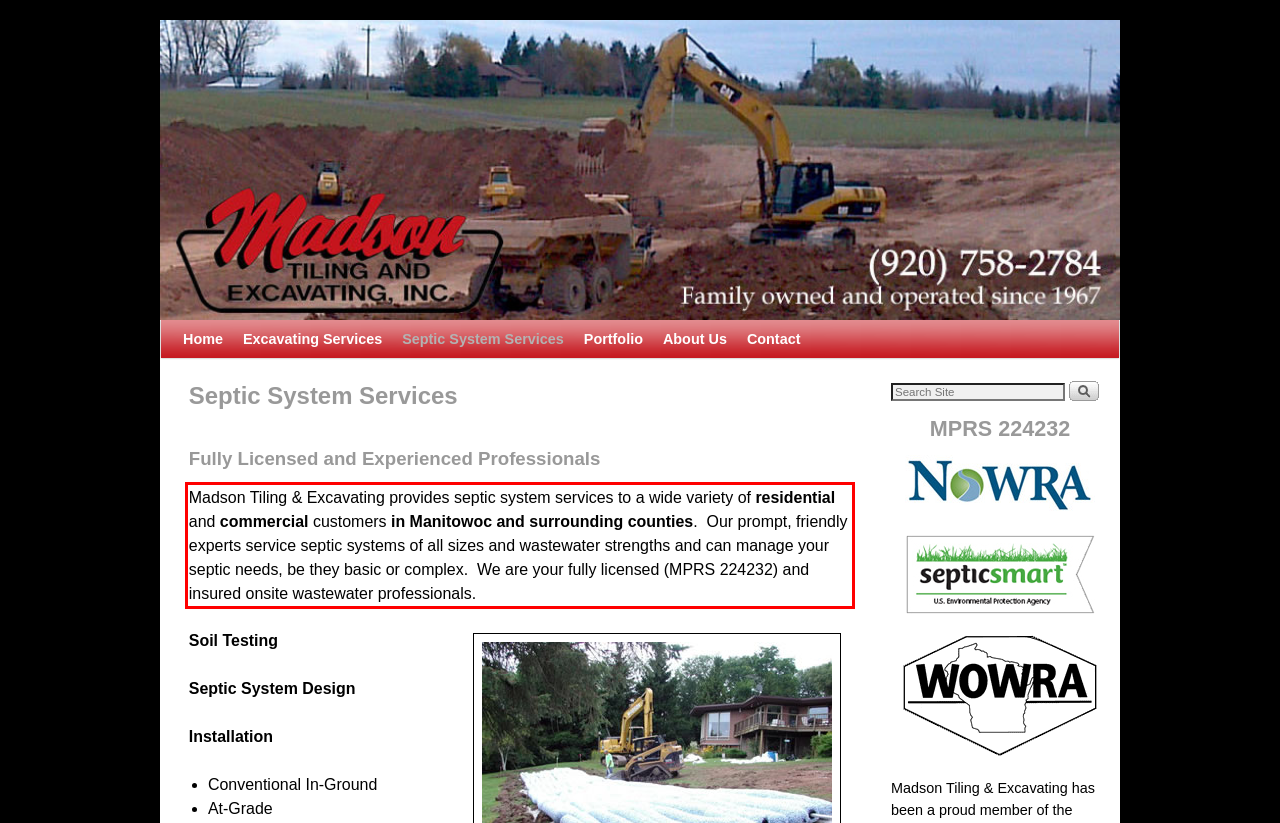Look at the screenshot of the webpage, locate the red rectangle bounding box, and generate the text content that it contains.

Madson Tiling & Excavating provides septic system services to a wide variety of residential and commercial customers in Manitowoc and surrounding counties. Our prompt, friendly experts service septic systems of all sizes and wastewater strengths and can manage your septic needs, be they basic or complex. We are your fully licensed (MPRS 224232) and insured onsite wastewater professionals.